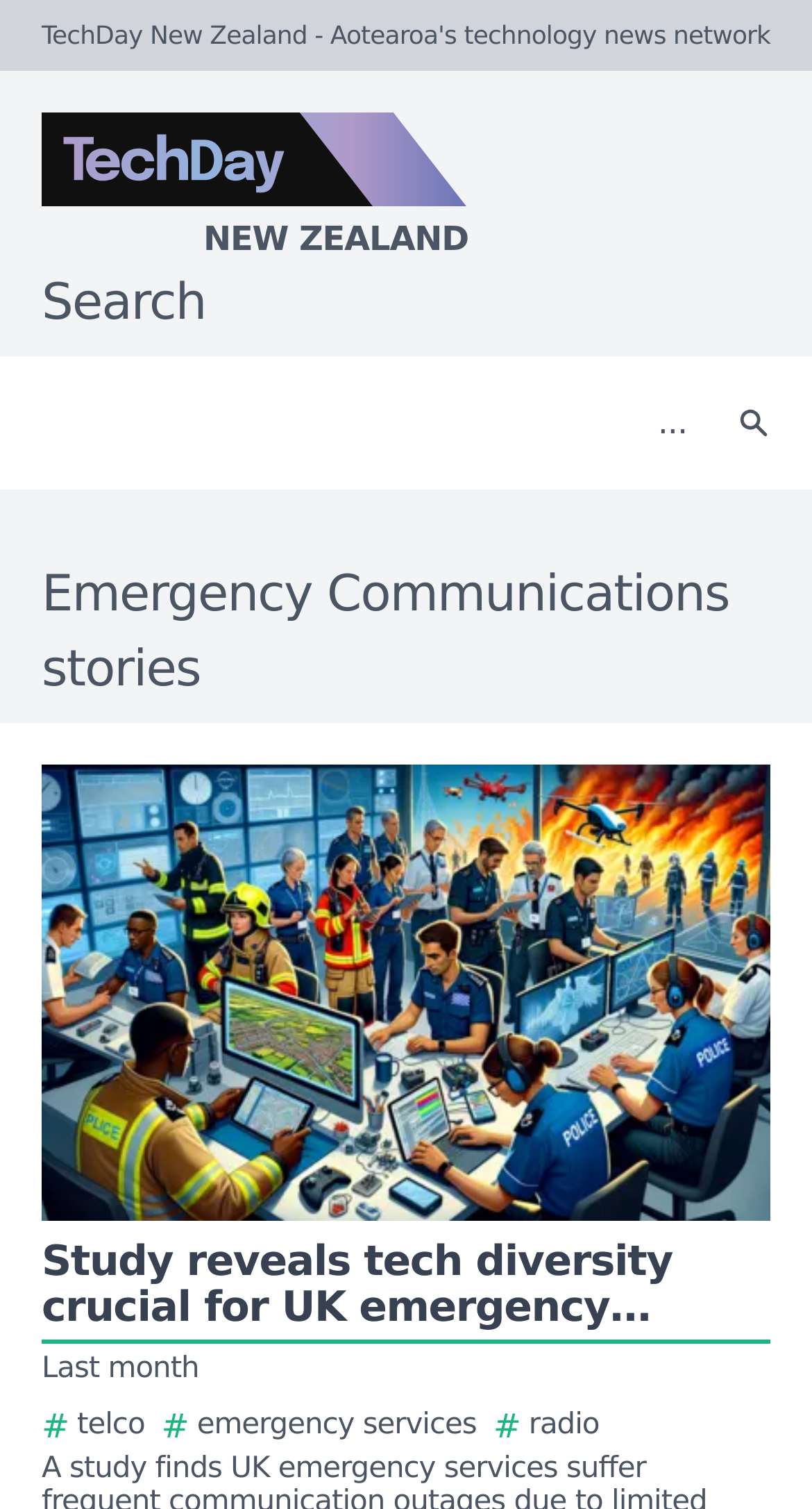Respond with a single word or phrase:
What is the function of the button next to the textbox?

Search